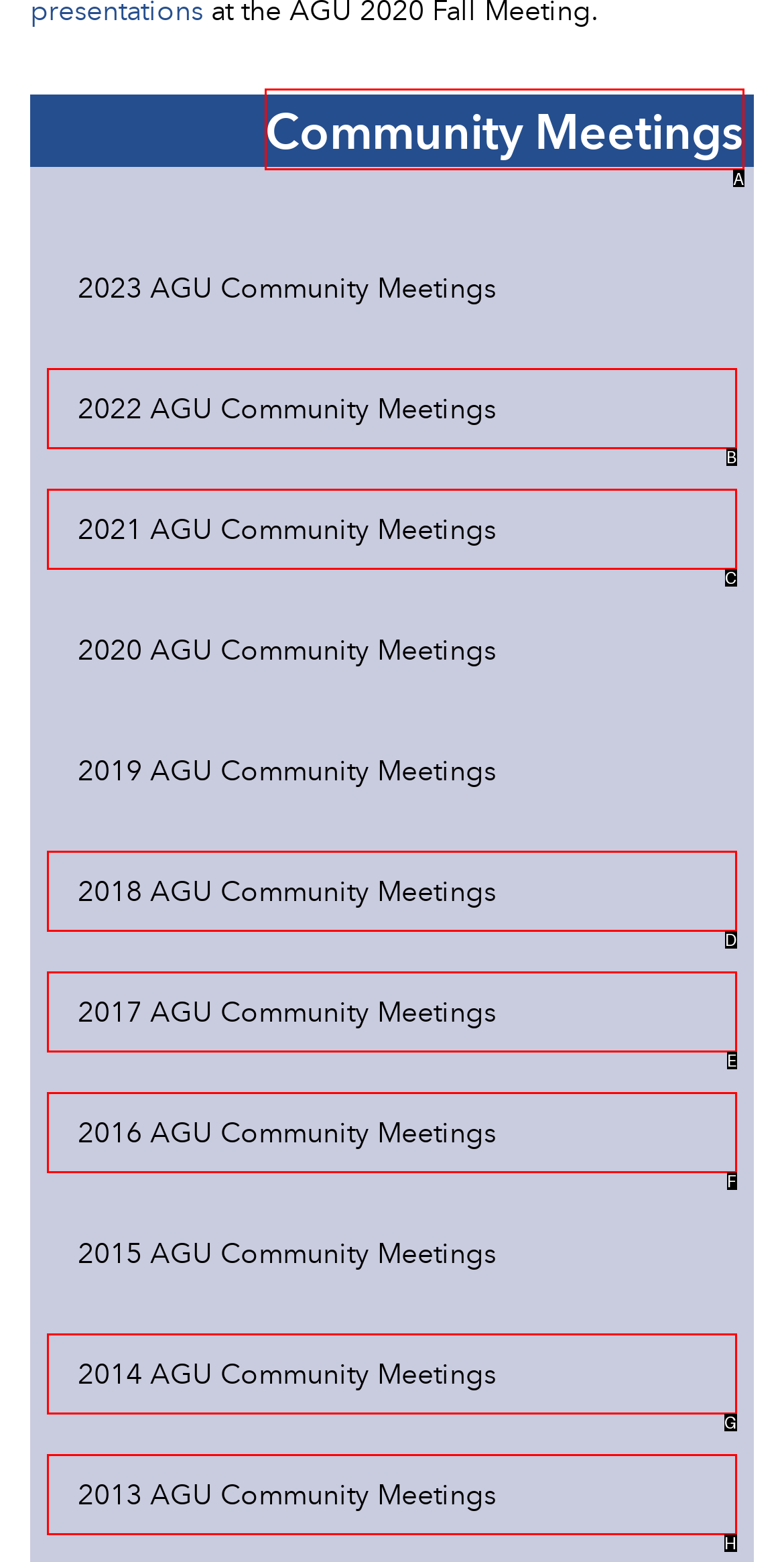Identify the letter of the UI element you need to select to accomplish the task: visit community meetings homepage.
Respond with the option's letter from the given choices directly.

A